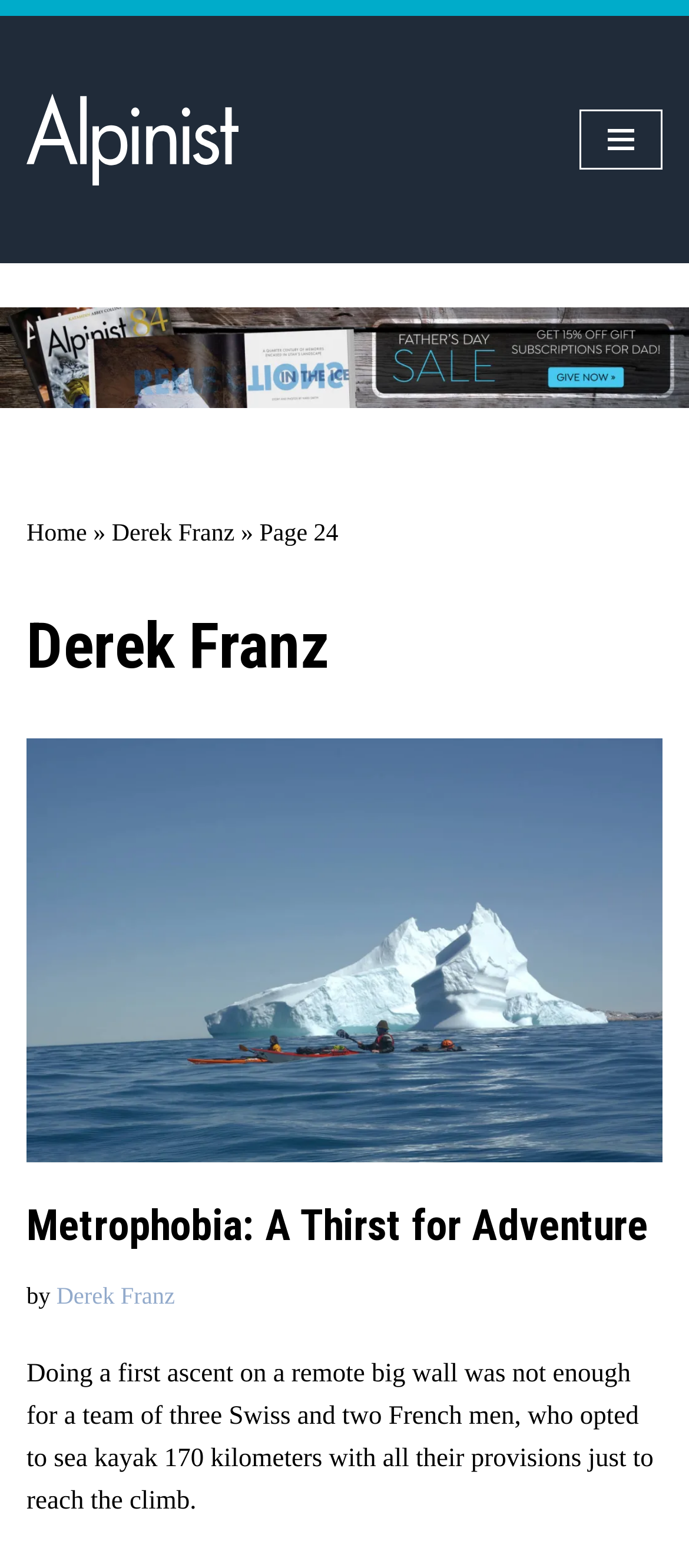Please identify the bounding box coordinates of the element on the webpage that should be clicked to follow this instruction: "View image of Antoine Moineville and Christian Laddy Ledergerber". The bounding box coordinates should be given as four float numbers between 0 and 1, formatted as [left, top, right, bottom].

[0.038, 0.471, 0.962, 0.741]